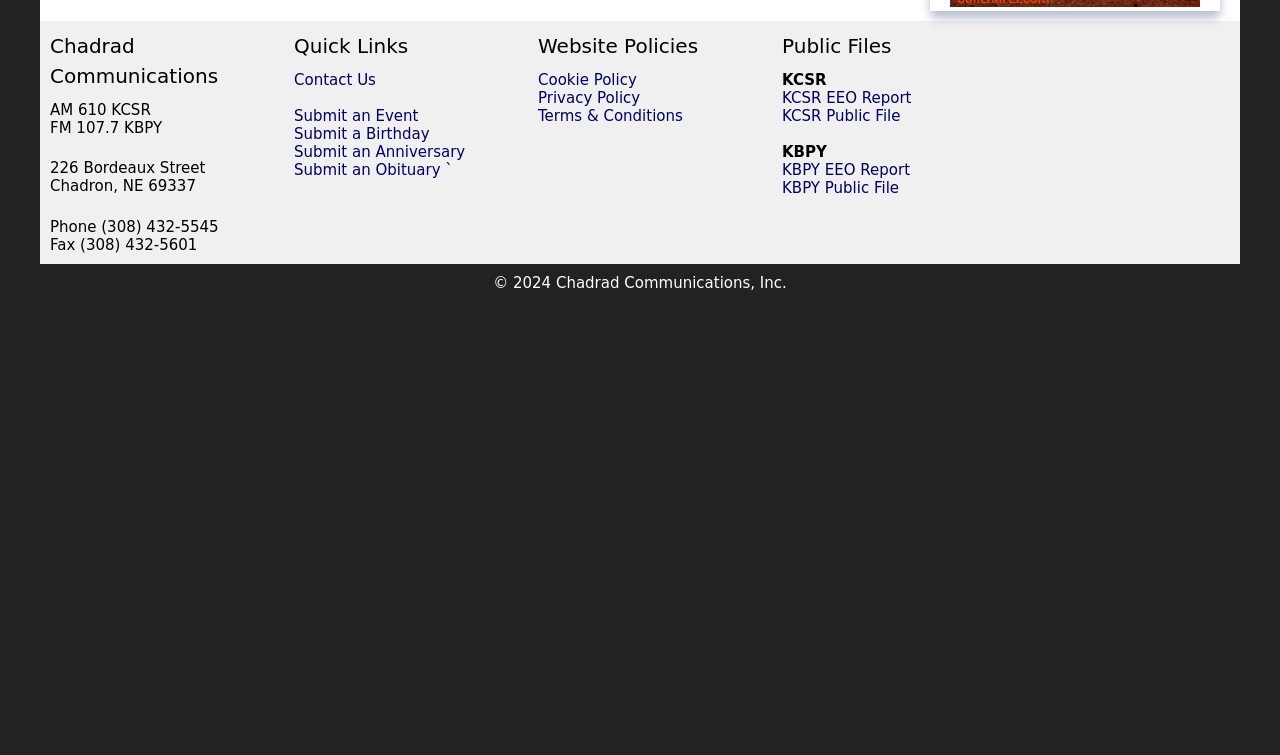Please mark the clickable region by giving the bounding box coordinates needed to complete this instruction: "Submit a Birthday".

[0.23, 0.165, 0.336, 0.189]